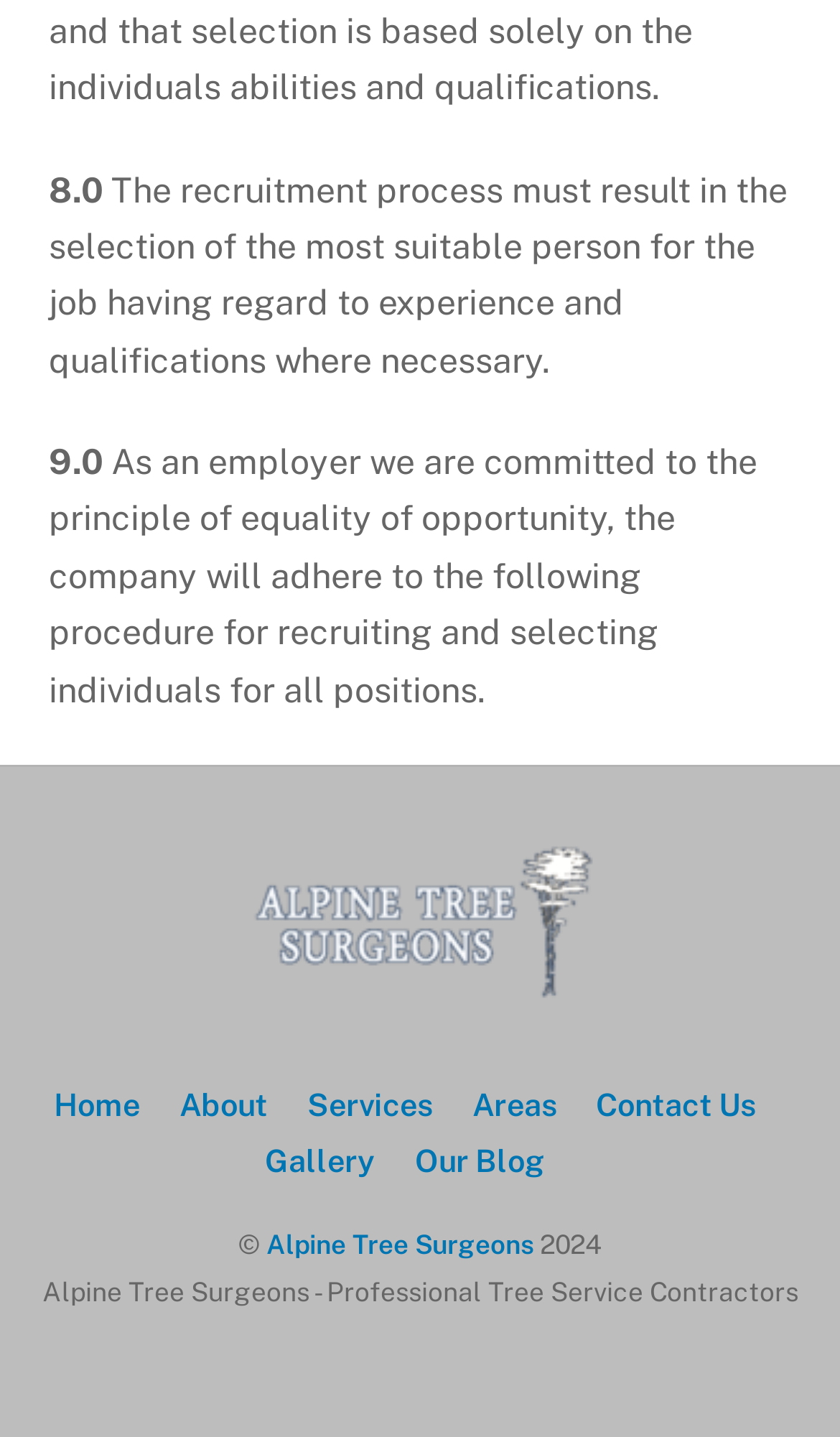Respond with a single word or short phrase to the following question: 
What are the services provided by the company?

tree services